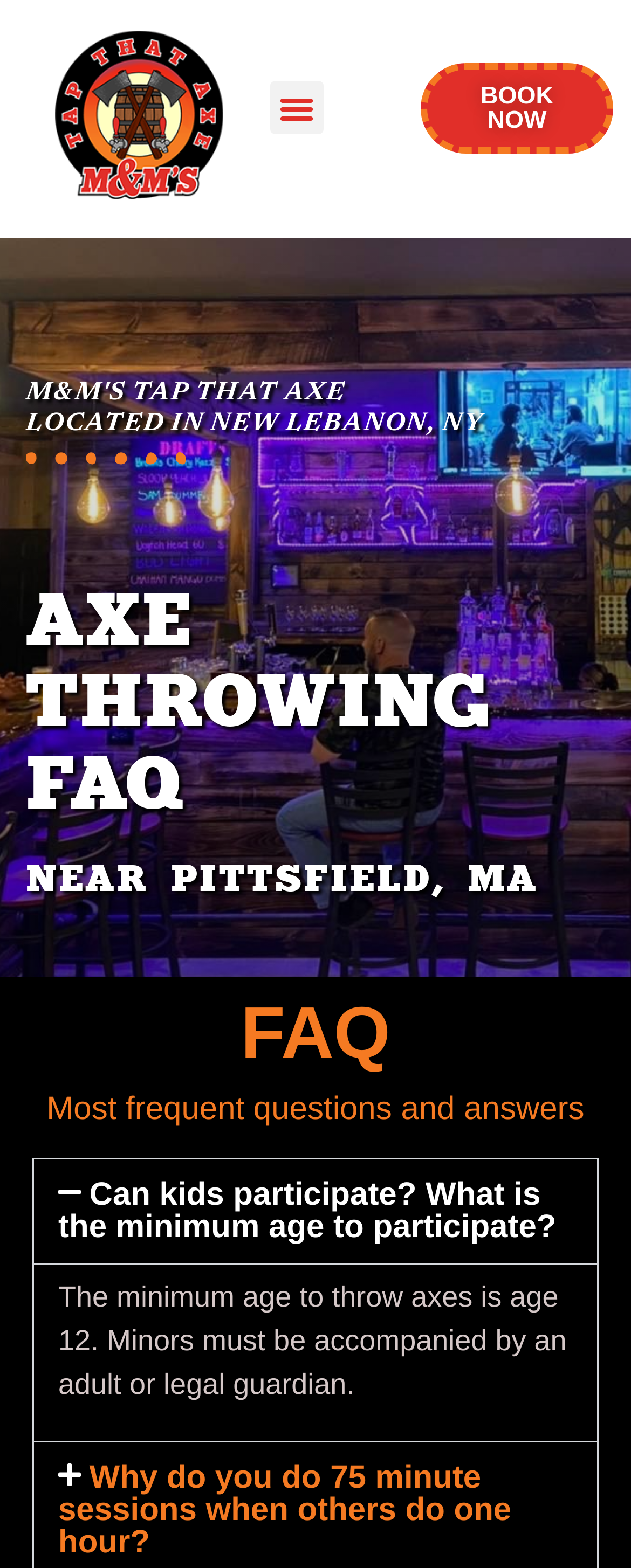Answer the question below with a single word or a brief phrase: 
What is the purpose of 75-minute sessions?

Not specified